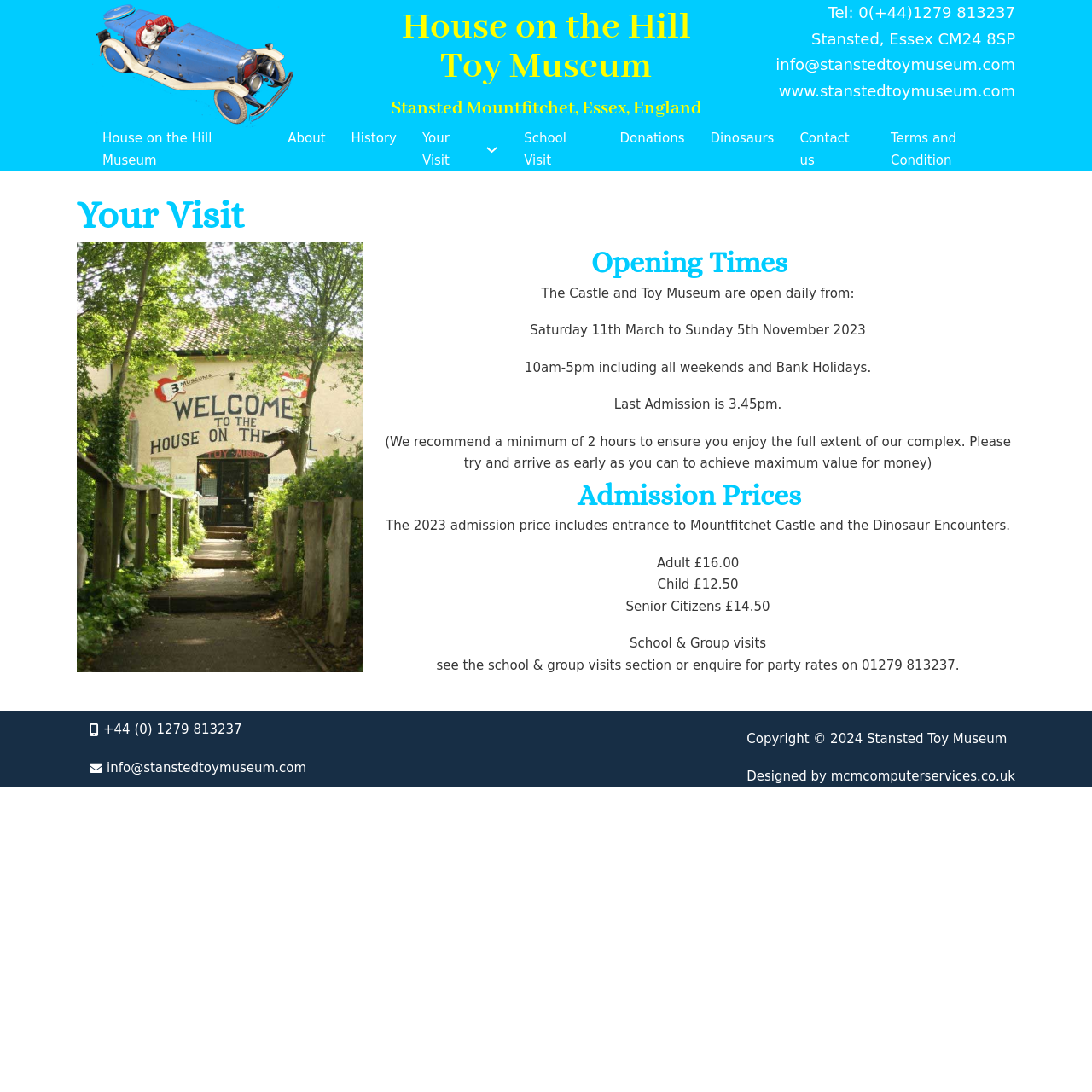Please specify the bounding box coordinates for the clickable region that will help you carry out the instruction: "Click the 'Your Visit' link".

[0.387, 0.117, 0.437, 0.157]